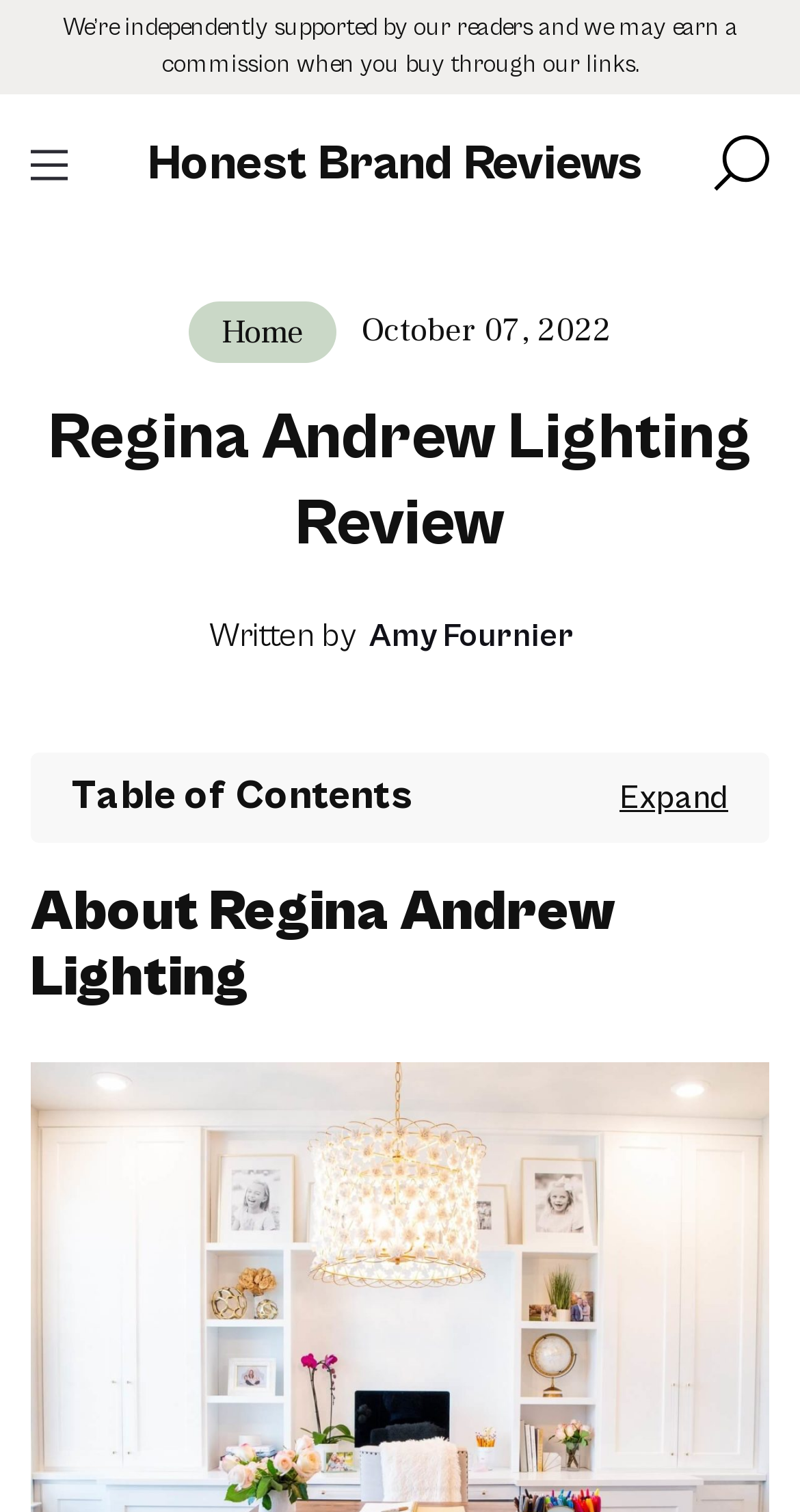What is the topic of the first section?
Could you give a comprehensive explanation in response to this question?

The first section of the webpage is headed by 'About Regina Andrew Lighting', which suggests that this section provides information about the company or brand Regina Andrew Lighting.